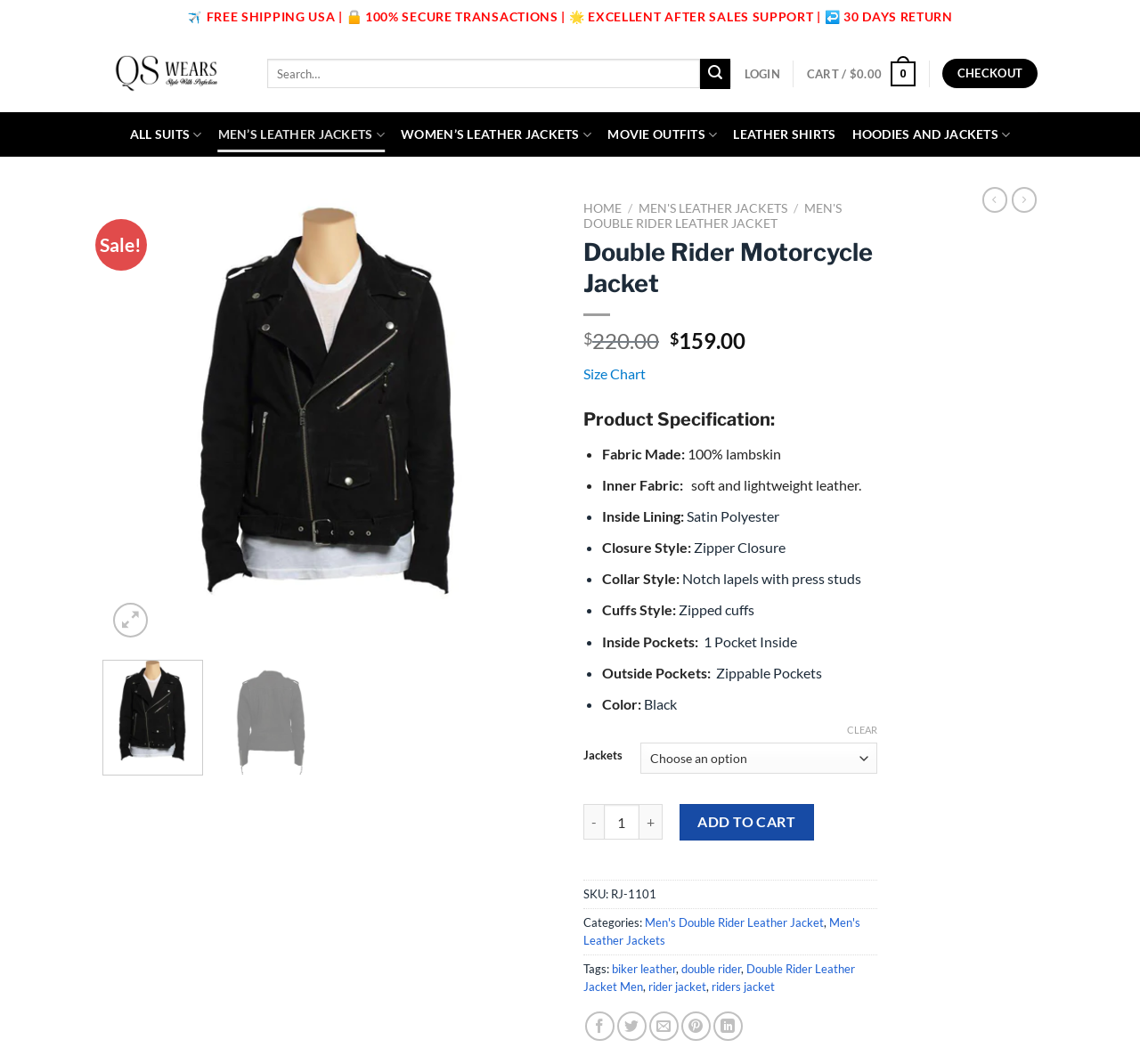Locate the bounding box coordinates of the clickable part needed for the task: "Login to your account".

[0.653, 0.054, 0.684, 0.084]